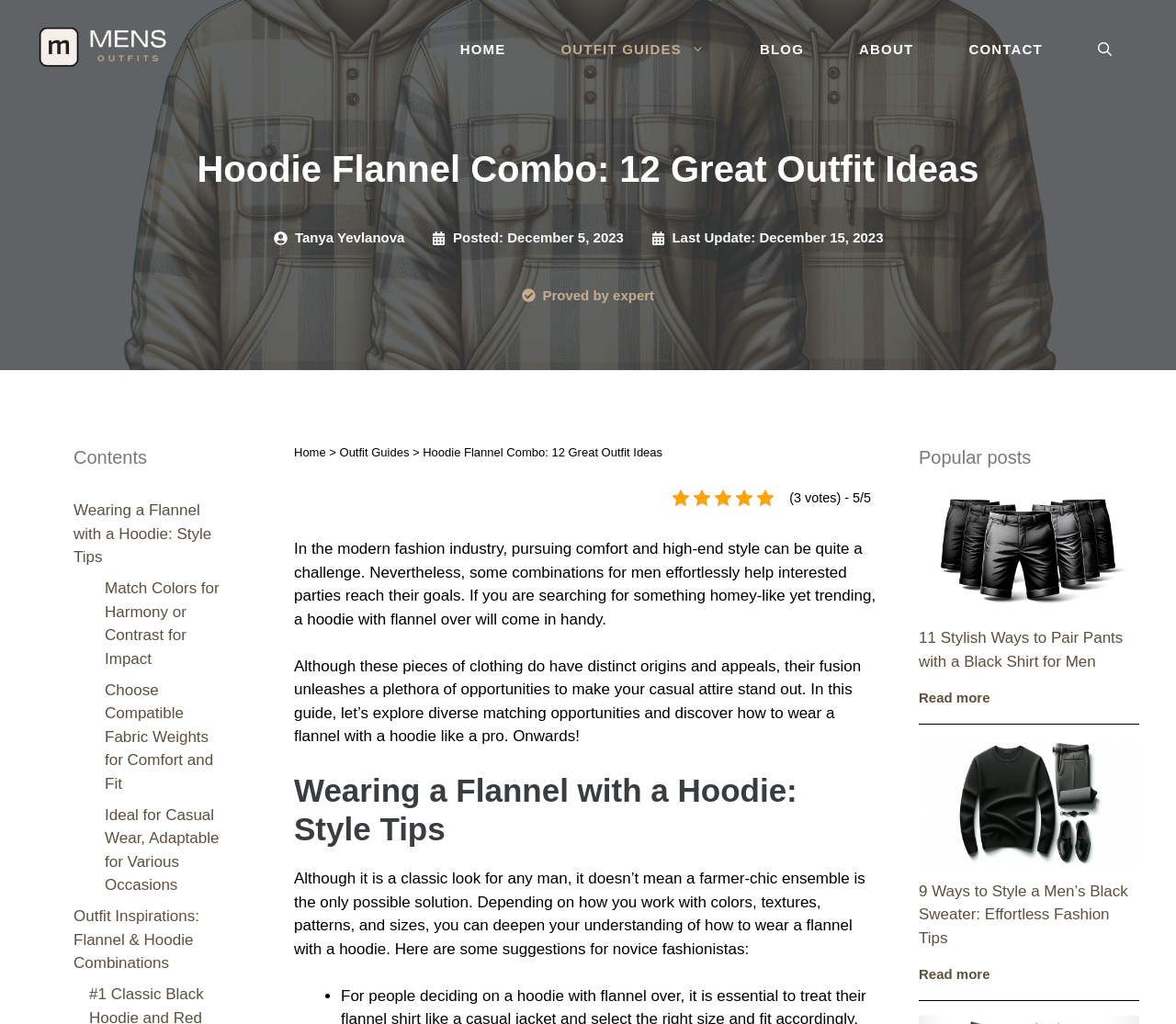Find the bounding box coordinates for the element described here: "Blog".

[0.623, 0.026, 0.707, 0.071]